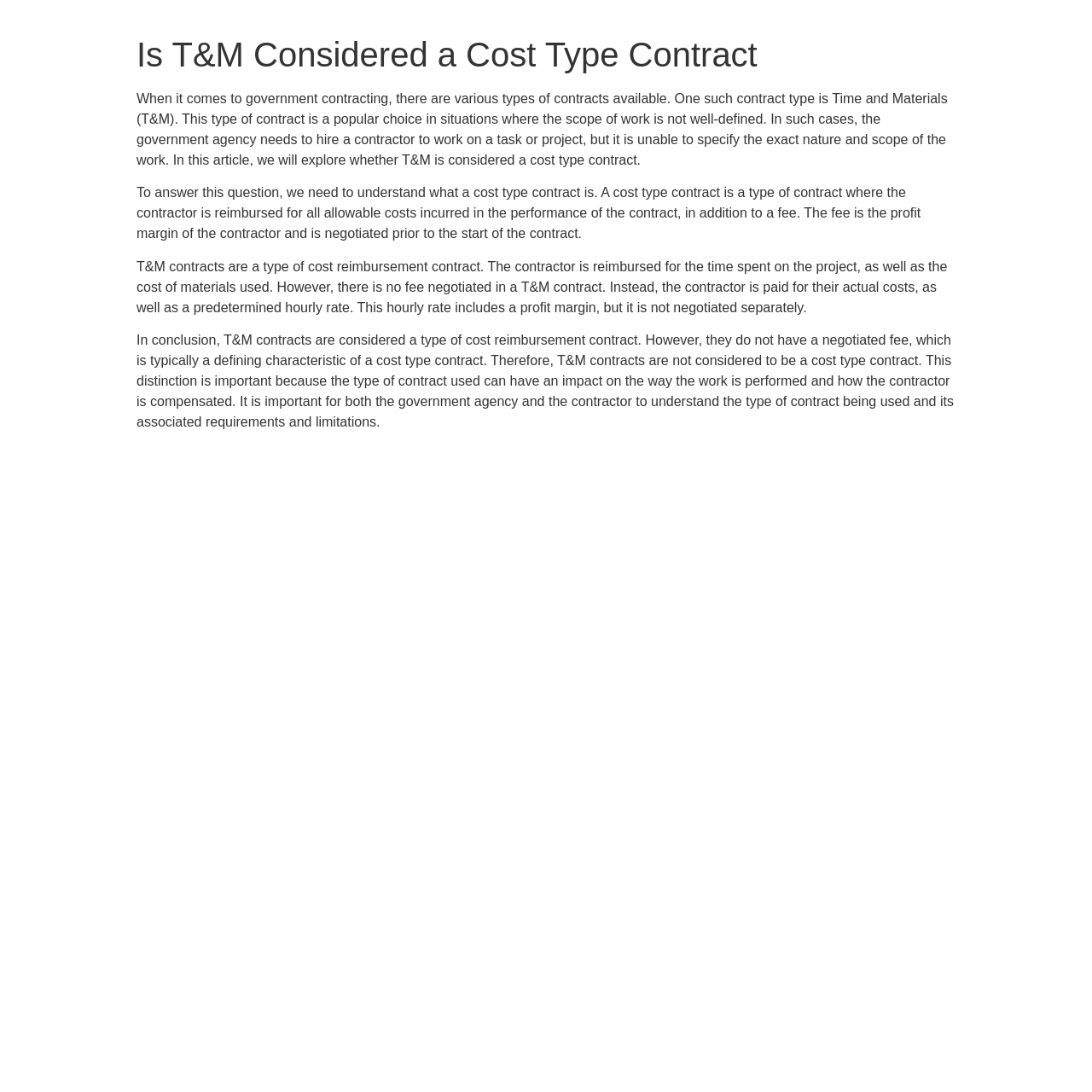Write a detailed summary of the webpage.

The webpage is about discussing whether Time and Materials (T&M) contracts are considered a cost type contract in government contracting. At the top, there is a heading that reads "Is T&M Considered a Cost Type Contract". Below the heading, there are four paragraphs of text that provide an explanation of T&M contracts and their characteristics. The first paragraph introduces the concept of T&M contracts and their use in situations where the scope of work is not well-defined. The second paragraph explains what a cost type contract is, where the contractor is reimbursed for all allowable costs incurred in the performance of the contract, in addition to a fee. The third paragraph describes T&M contracts as a type of cost reimbursement contract, where the contractor is reimbursed for time spent on the project and the cost of materials used, but without a negotiated fee. The fourth and final paragraph concludes that T&M contracts are not considered a cost type contract due to the lack of a negotiated fee, and highlights the importance of understanding the type of contract being used and its associated requirements and limitations.